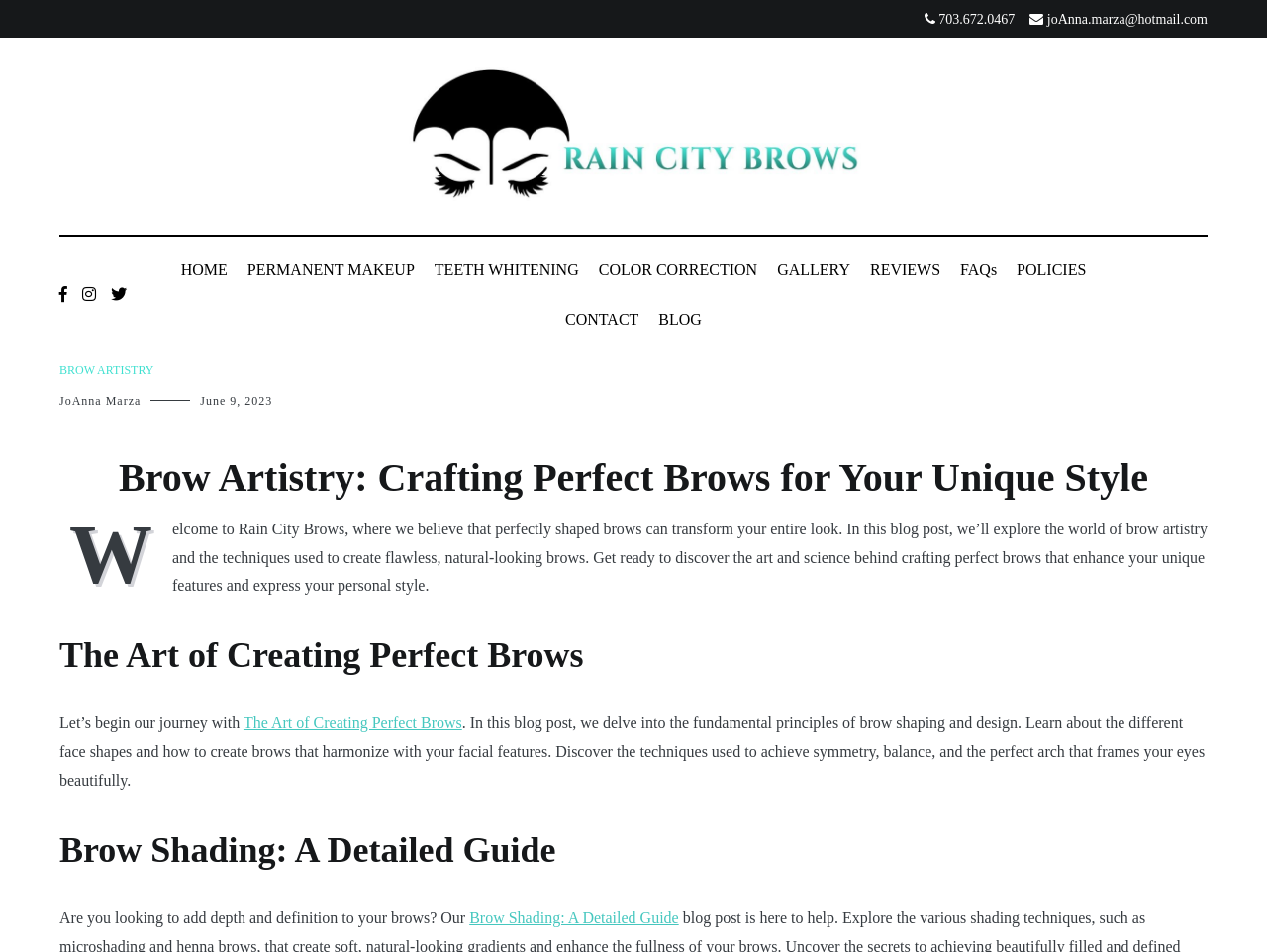Please identify the bounding box coordinates of the clickable region that I should interact with to perform the following instruction: "Learn about brow shading". The coordinates should be expressed as four float numbers between 0 and 1, i.e., [left, top, right, bottom].

[0.37, 0.955, 0.536, 0.973]